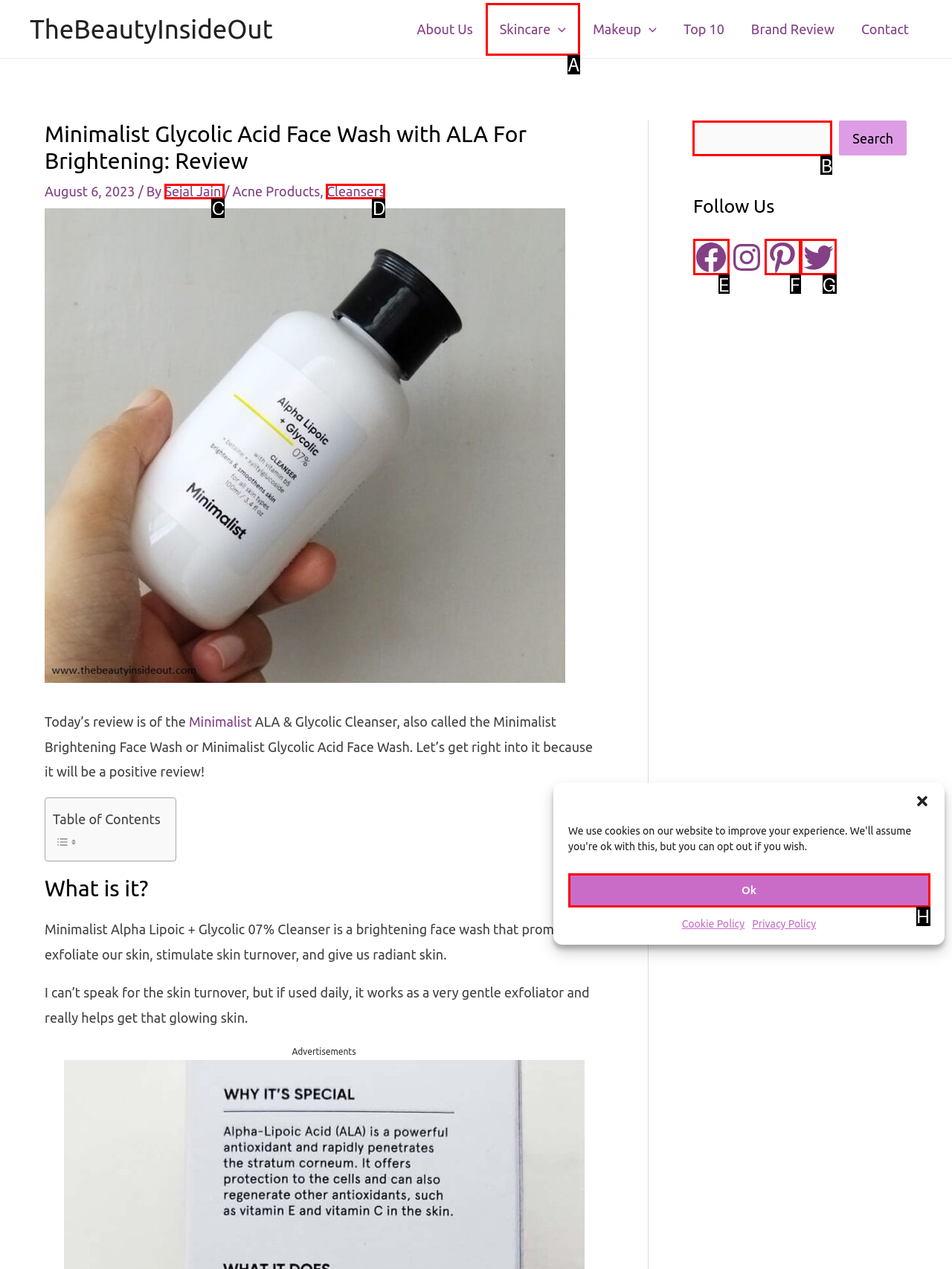Given the task: Search for something, point out the letter of the appropriate UI element from the marked options in the screenshot.

B